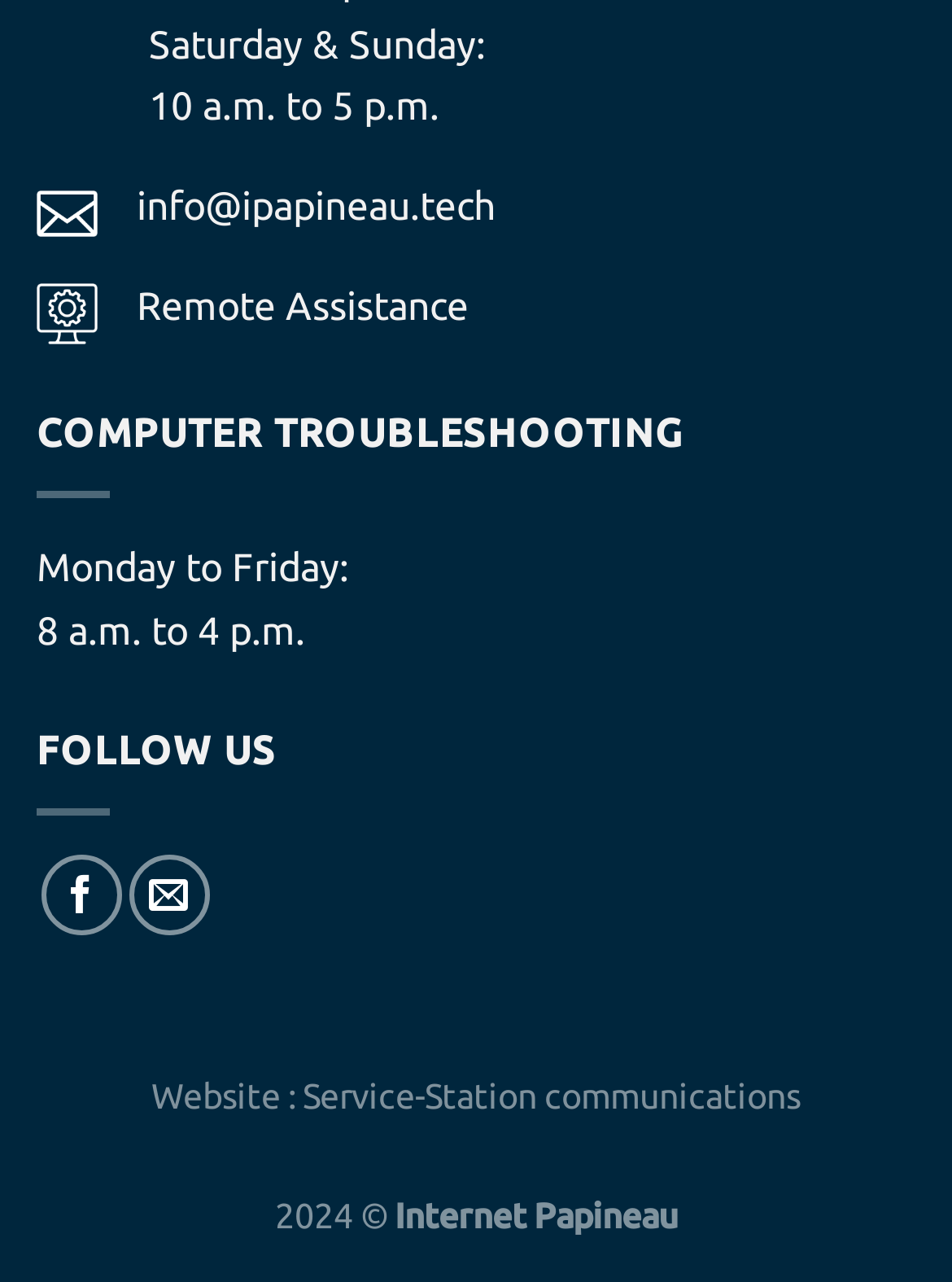Provide the bounding box coordinates of the UI element that matches the description: "Service-Station communications".

[0.318, 0.84, 0.841, 0.87]